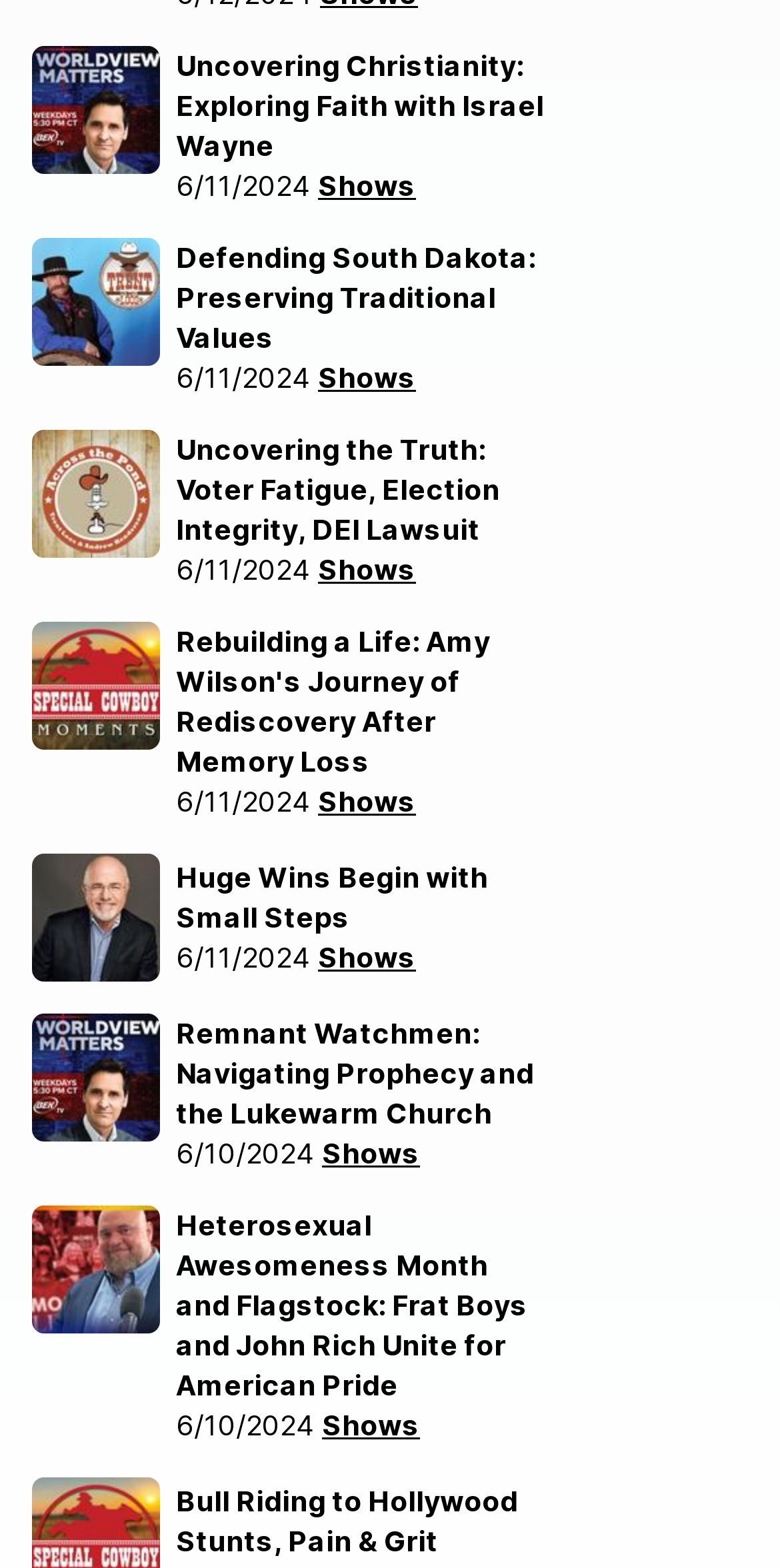Locate the bounding box coordinates of the area you need to click to fulfill this instruction: 'View Uncovering Christianity: Exploring Faith with Israel Wayne'. The coordinates must be in the form of four float numbers ranging from 0 to 1: [left, top, right, bottom].

[0.041, 0.029, 0.205, 0.111]